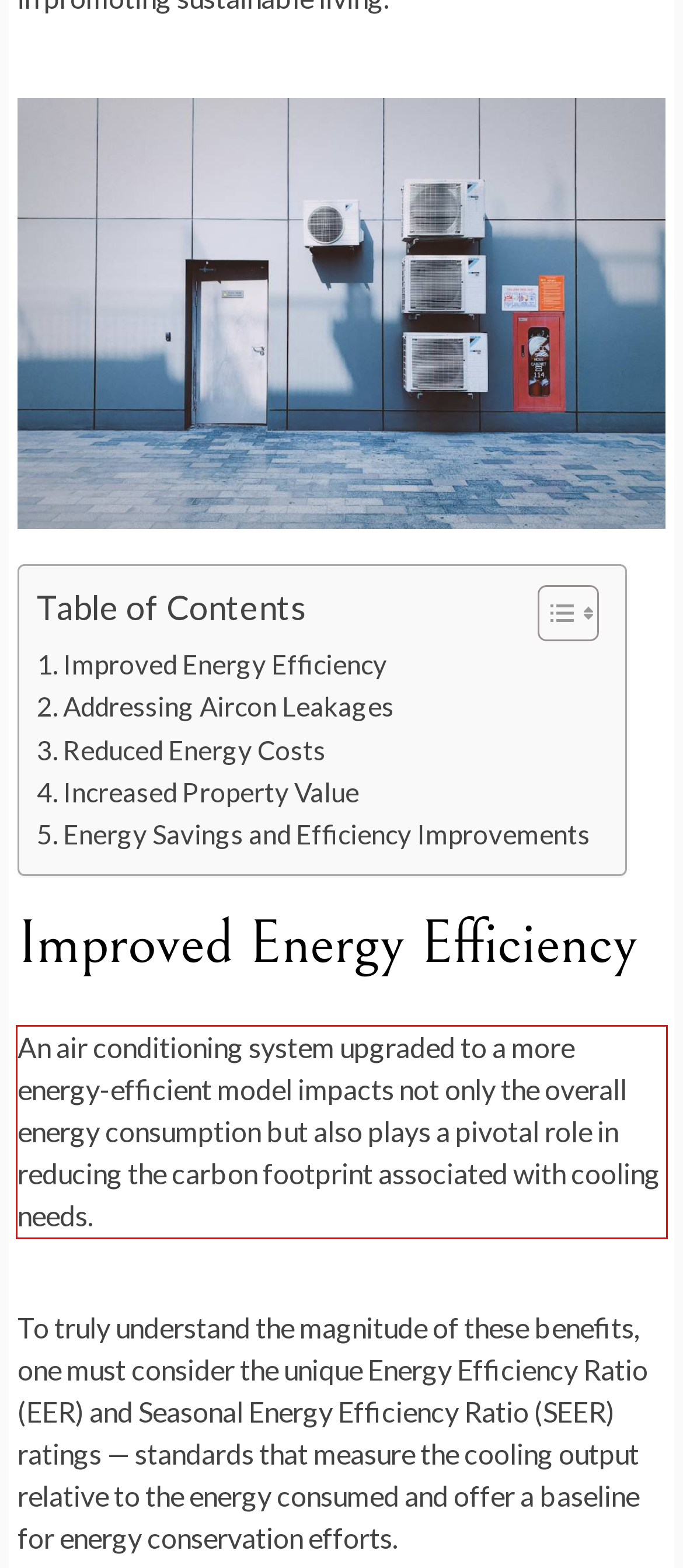Using the provided webpage screenshot, recognize the text content in the area marked by the red bounding box.

An air conditioning system upgraded to a more energy-efficient model impacts not only the overall energy consumption but also plays a pivotal role in reducing the carbon footprint associated with cooling needs.